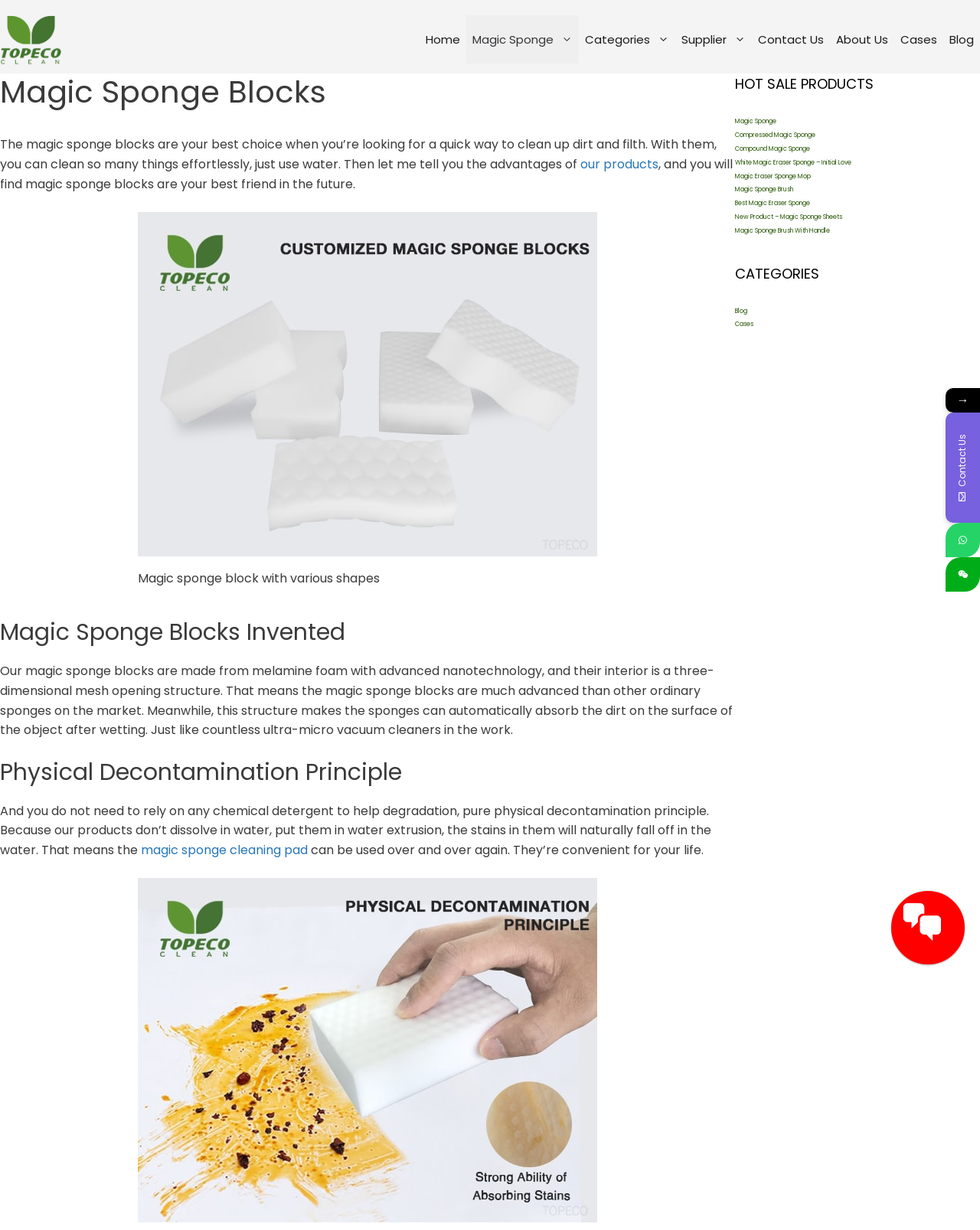Locate the bounding box coordinates for the element described below: "Protips". The coordinates must be four float values between 0 and 1, formatted as [left, top, right, bottom].

None